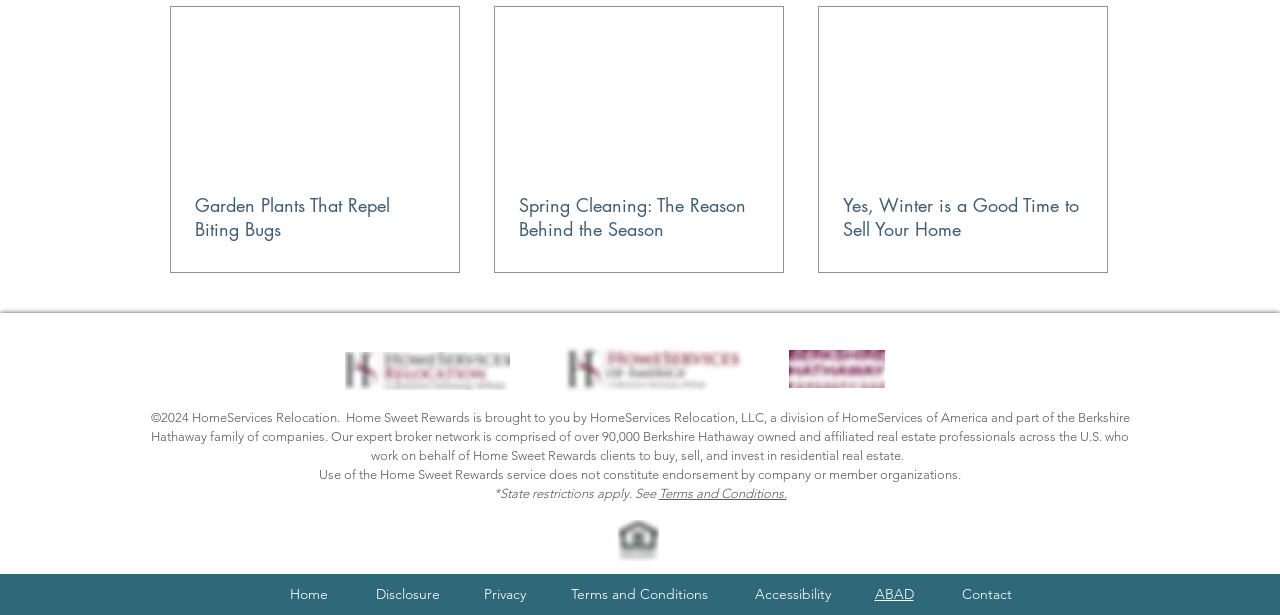Locate the bounding box coordinates of the element that should be clicked to execute the following instruction: "Click on the 'Home' tab".

[0.227, 0.949, 0.256, 0.98]